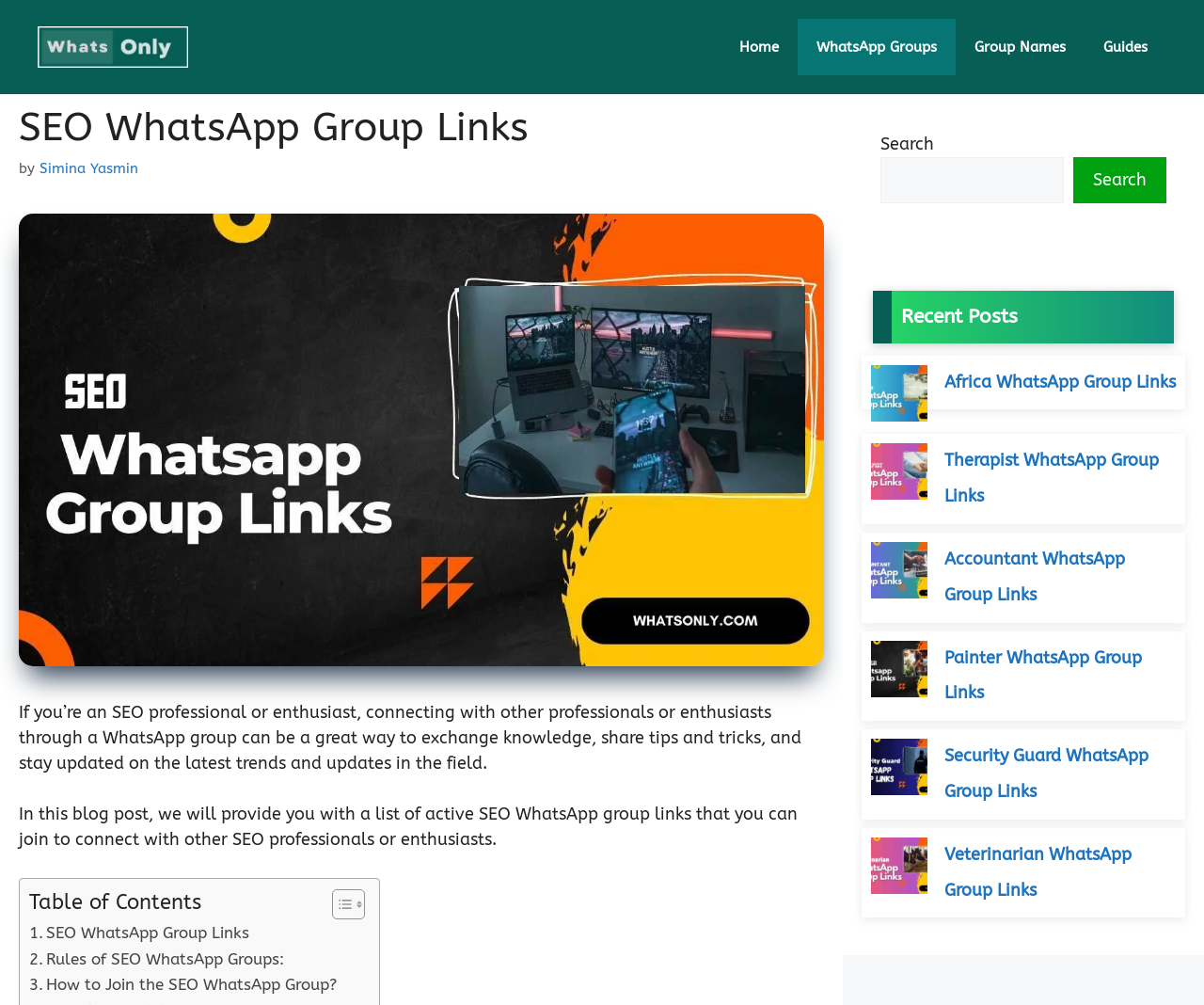Using the element description: "Security Guard WhatsApp Group Links", determine the bounding box coordinates. The coordinates should be in the format [left, top, right, bottom], with values between 0 and 1.

[0.784, 0.742, 0.954, 0.798]